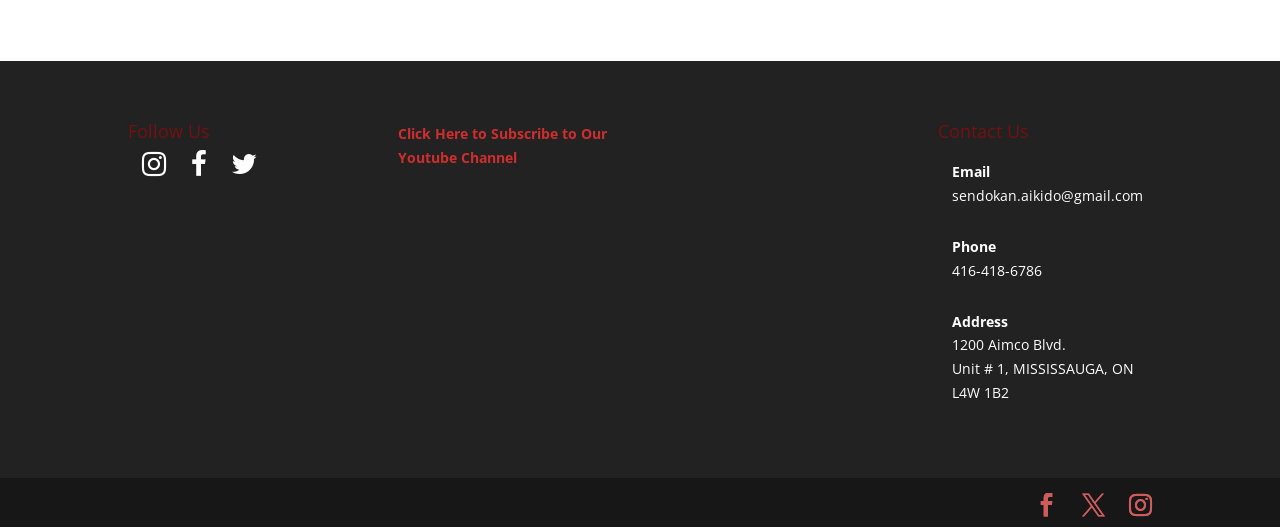What is the unit number of the address?
Utilize the image to construct a detailed and well-explained answer.

I found a StaticText element with the text 'Unit # 1, MISSISSAUGA, ON' which indicates that the unit number of the address is Unit # 1.